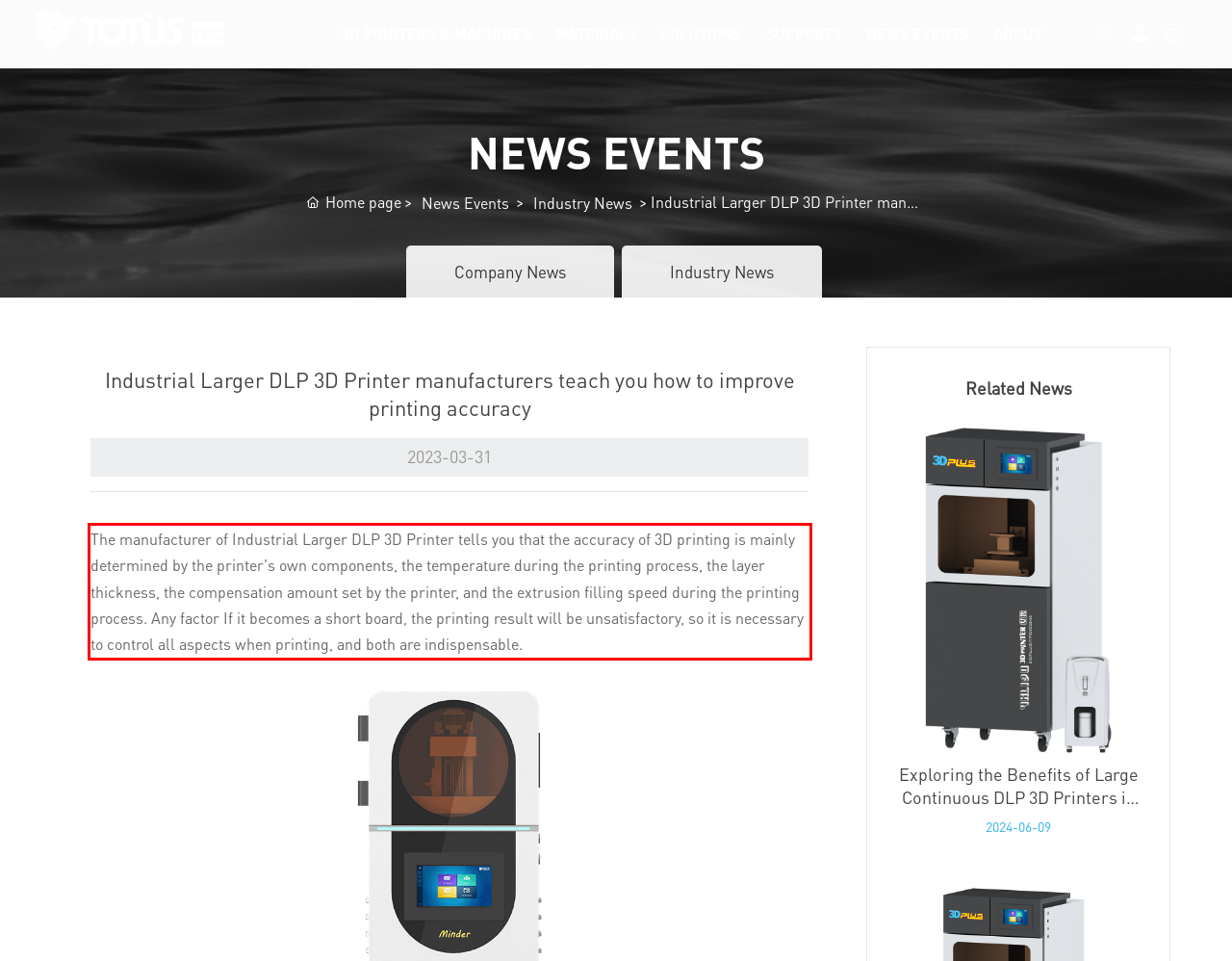Please identify and extract the text from the UI element that is surrounded by a red bounding box in the provided webpage screenshot.

The manufacturer of Industrial Larger DLP 3D Printer tells you that the accuracy of 3D printing is mainly determined by the printer's own components, the temperature during the printing process, the layer thickness, the compensation amount set by the printer, and the extrusion filling speed during the printing process. Any factor If it becomes a short board, the printing result will be unsatisfactory, so it is necessary to control all aspects when printing, and both are indispensable.